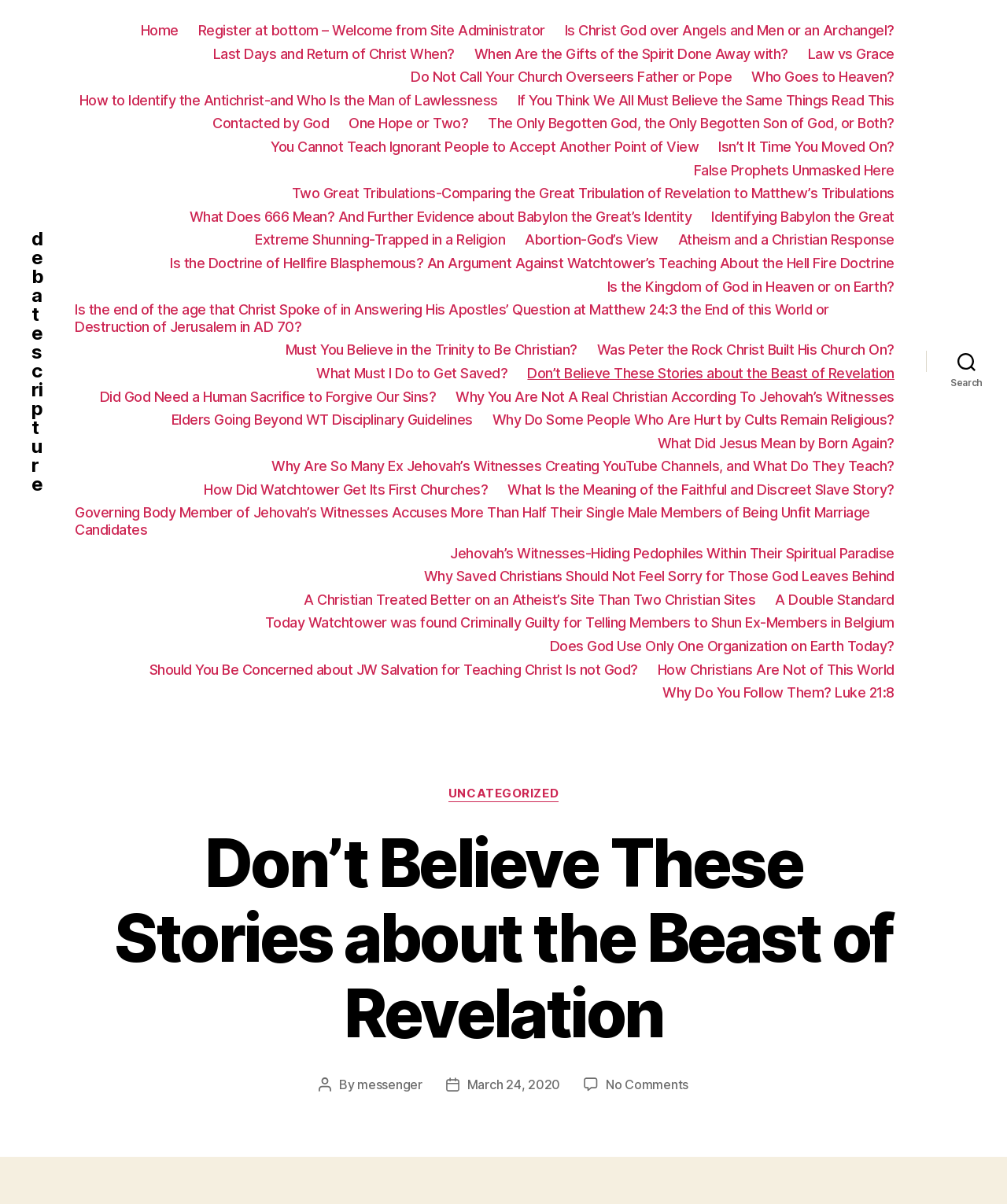How many links are there in the webpage? Please answer the question using a single word or phrase based on the image.

More than 40